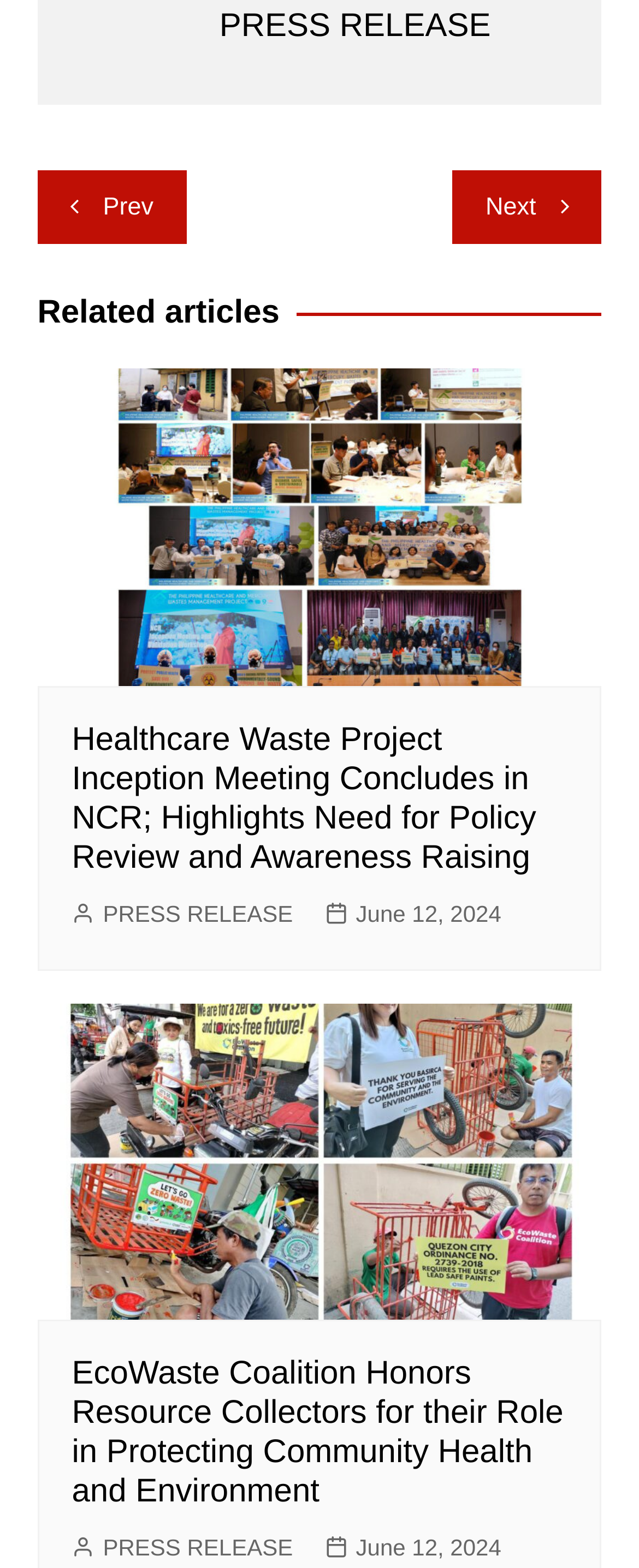Please find the bounding box coordinates of the element that you should click to achieve the following instruction: "Check the article 'EcoWaste Coalition Honors Resource Collectors for their Role in Protecting Community Health and Environment'". The coordinates should be presented as four float numbers between 0 and 1: [left, top, right, bottom].

[0.112, 0.864, 0.888, 0.964]